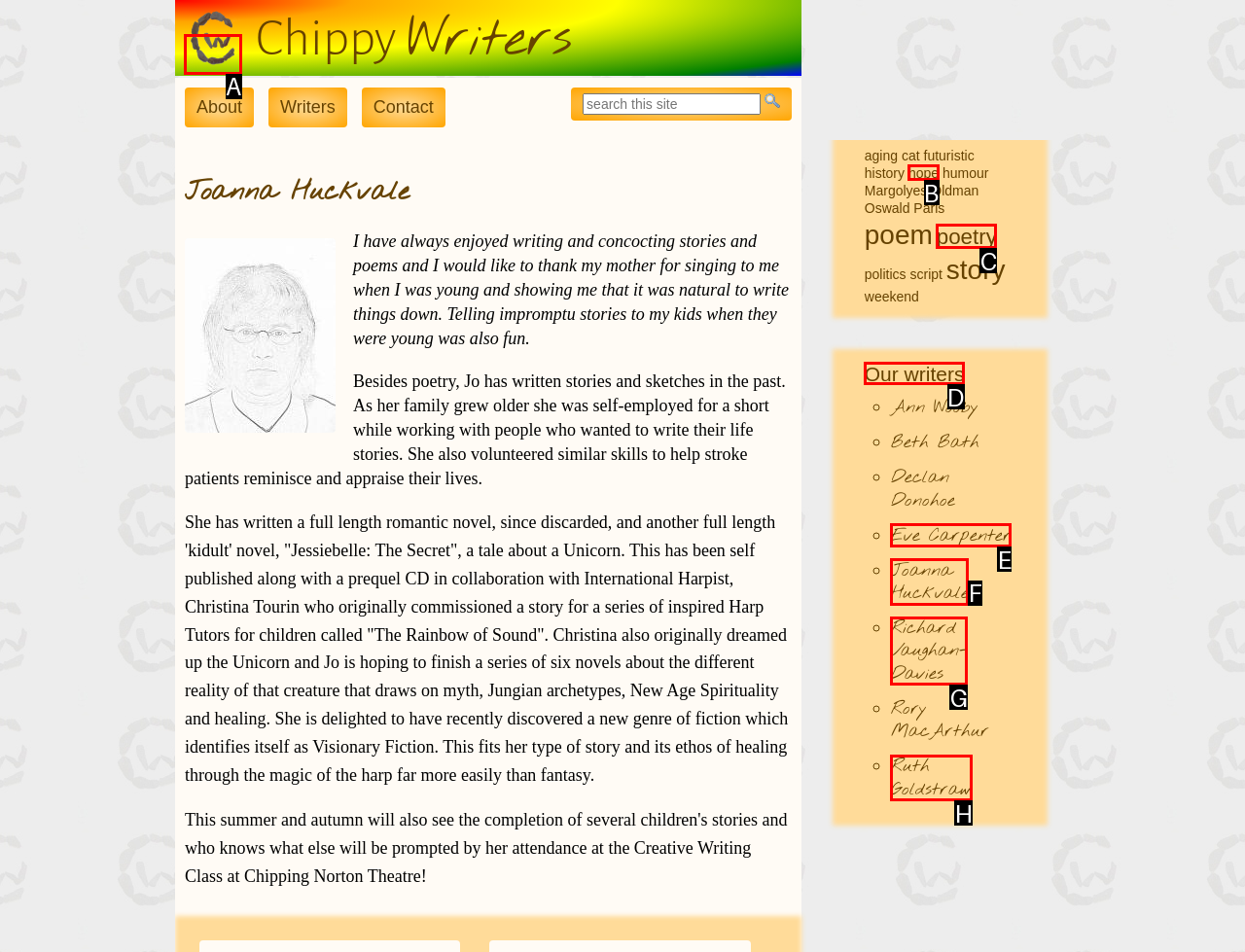Given the instruction: Go to Home page, which HTML element should you click on?
Answer with the letter that corresponds to the correct option from the choices available.

A